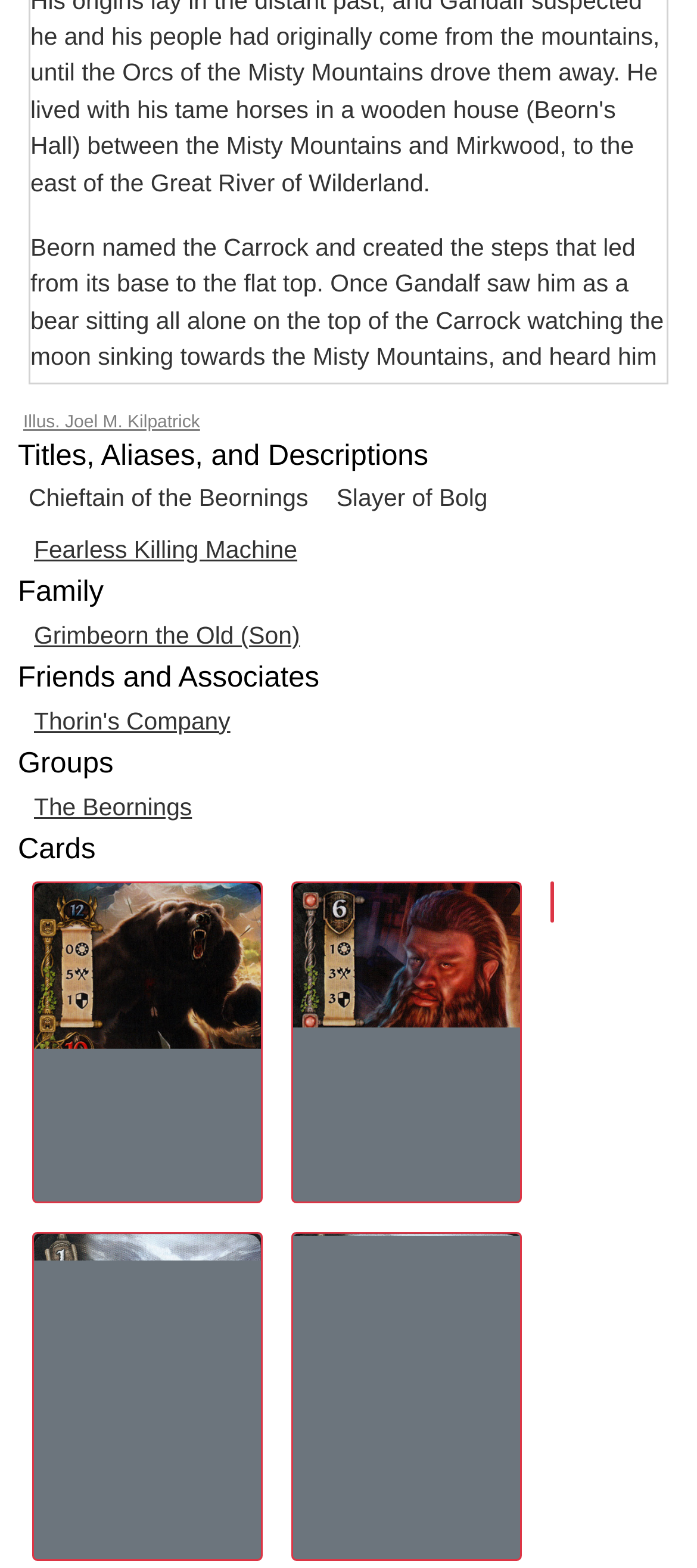How many links are there in the 'Cards' section?
From the screenshot, provide a brief answer in one word or phrase.

3